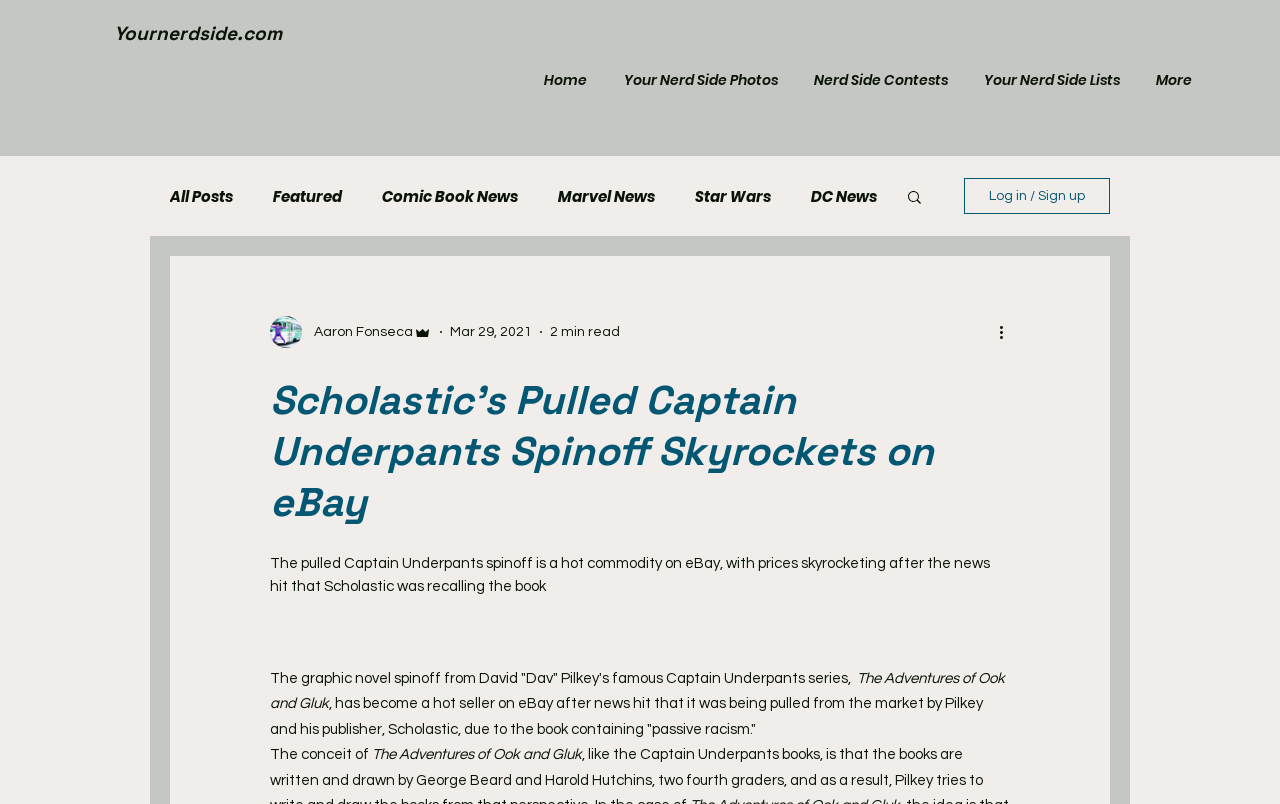Why was the book recalled by Scholastic?
Look at the webpage screenshot and answer the question with a detailed explanation.

According to the article, the book was recalled by Scholastic due to the book containing 'passive racism', which is the reason given for its removal from the market.